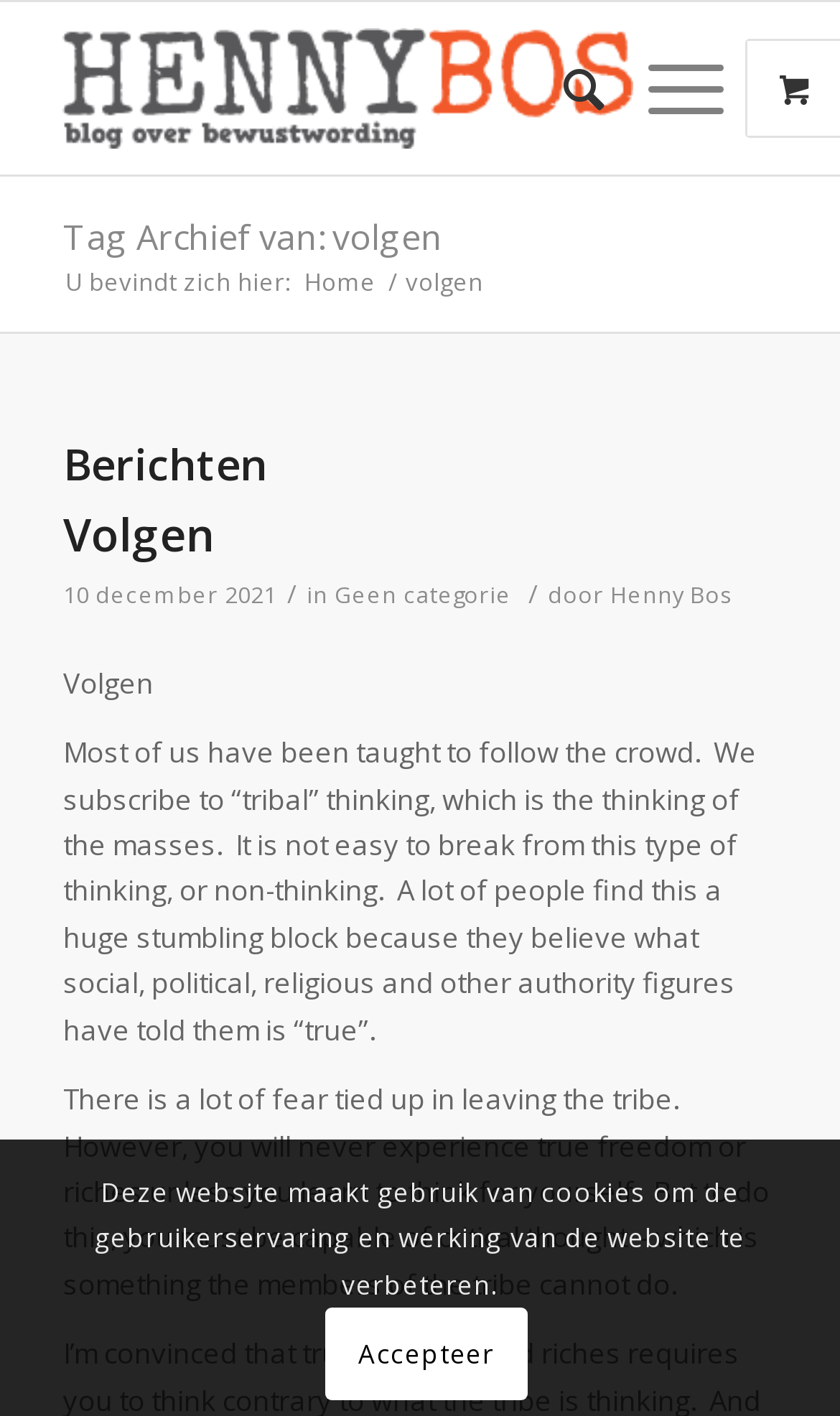Utilize the details in the image to thoroughly answer the following question: What is the author of the blog post 'Volgen'?

The author of the blog post 'Volgen' can be found in the section where the post is described. It says 'door Henny Bos' which indicates that the author of the post is 'Henny Bos'.